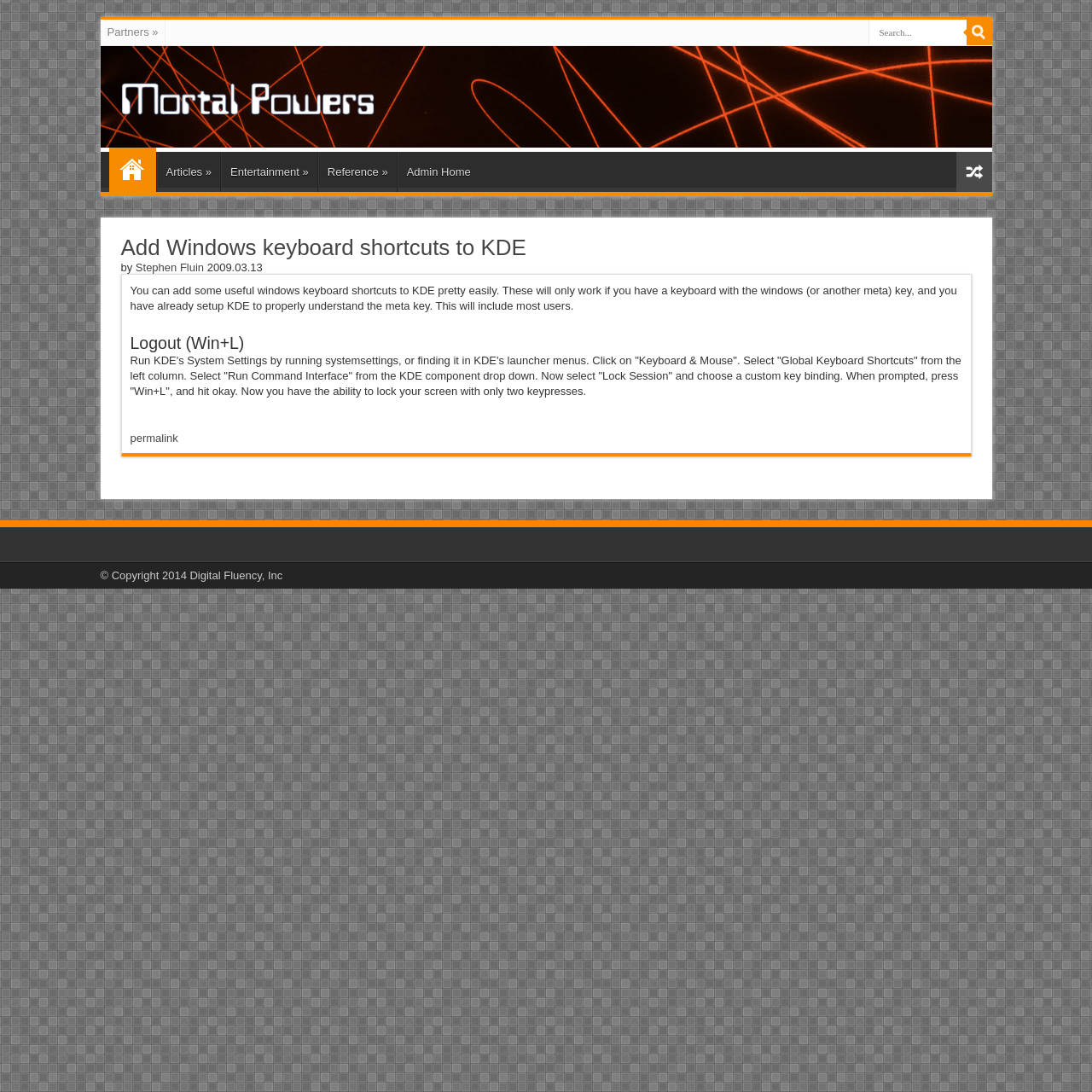What is the date of the article?
Based on the image, answer the question with a single word or brief phrase.

2009.03.13